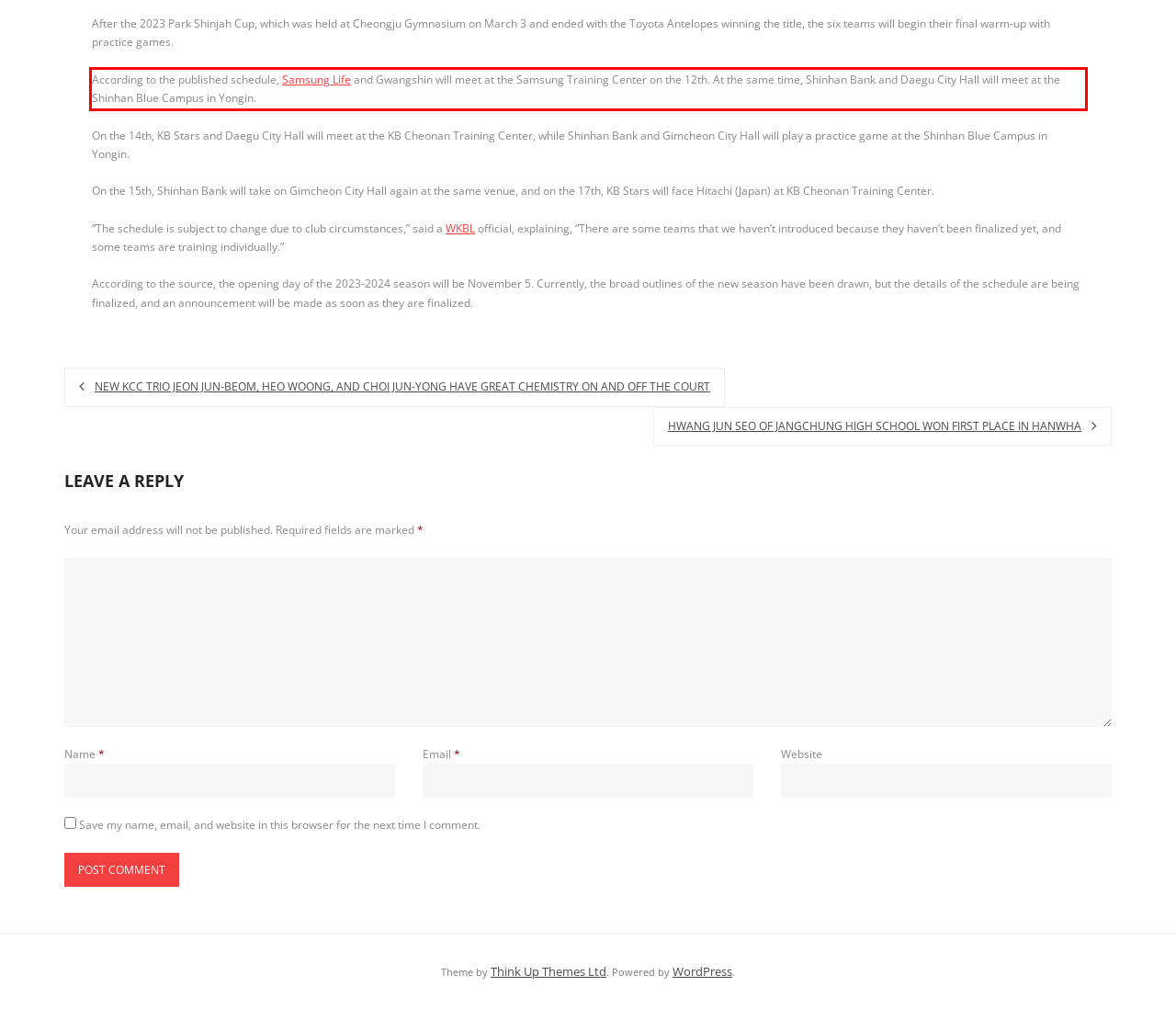Please analyze the provided webpage screenshot and perform OCR to extract the text content from the red rectangle bounding box.

According to the published schedule, Samsung Life and Gwangshin will meet at the Samsung Training Center on the 12th. At the same time, Shinhan Bank and Daegu City Hall will meet at the Shinhan Blue Campus in Yongin.